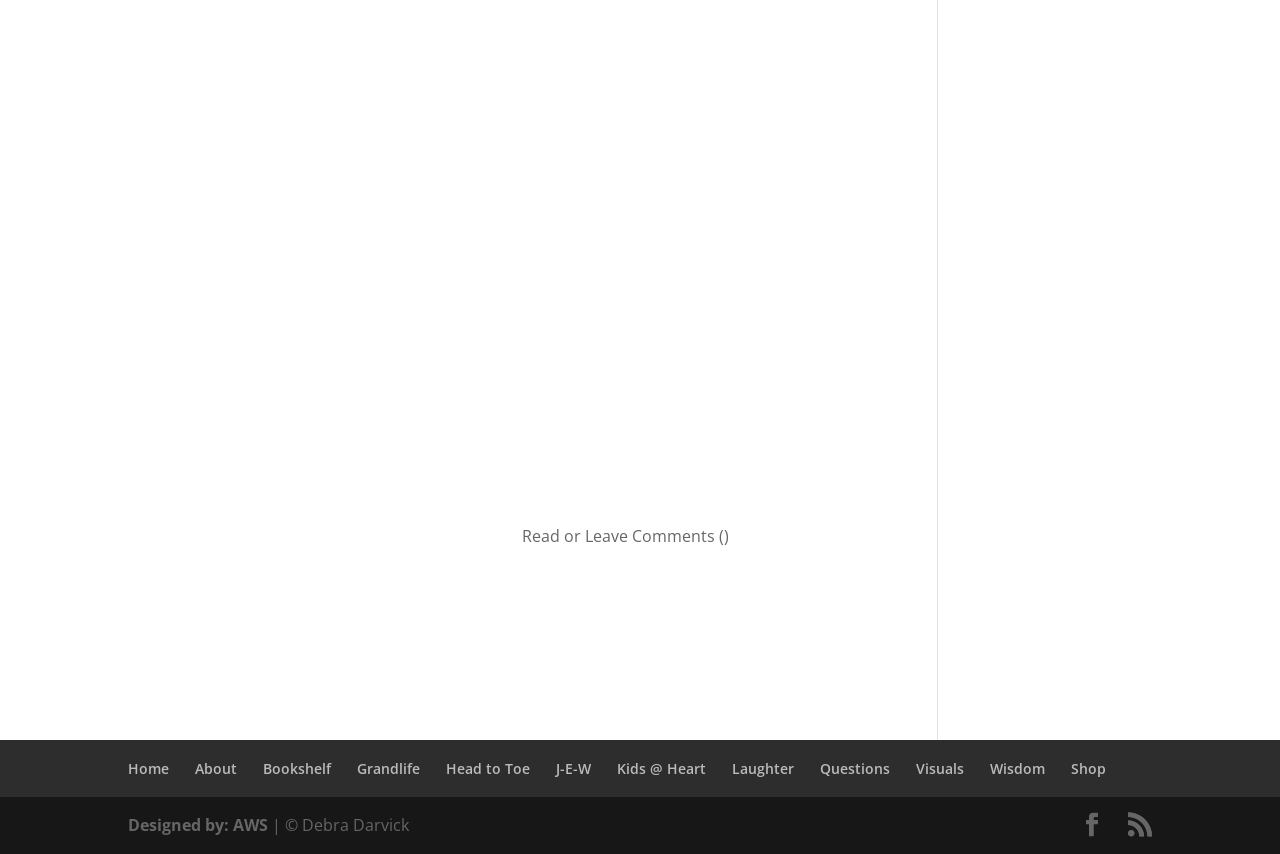Pinpoint the bounding box coordinates of the area that should be clicked to complete the following instruction: "visit bookshelf". The coordinates must be given as four float numbers between 0 and 1, i.e., [left, top, right, bottom].

[0.205, 0.889, 0.259, 0.911]